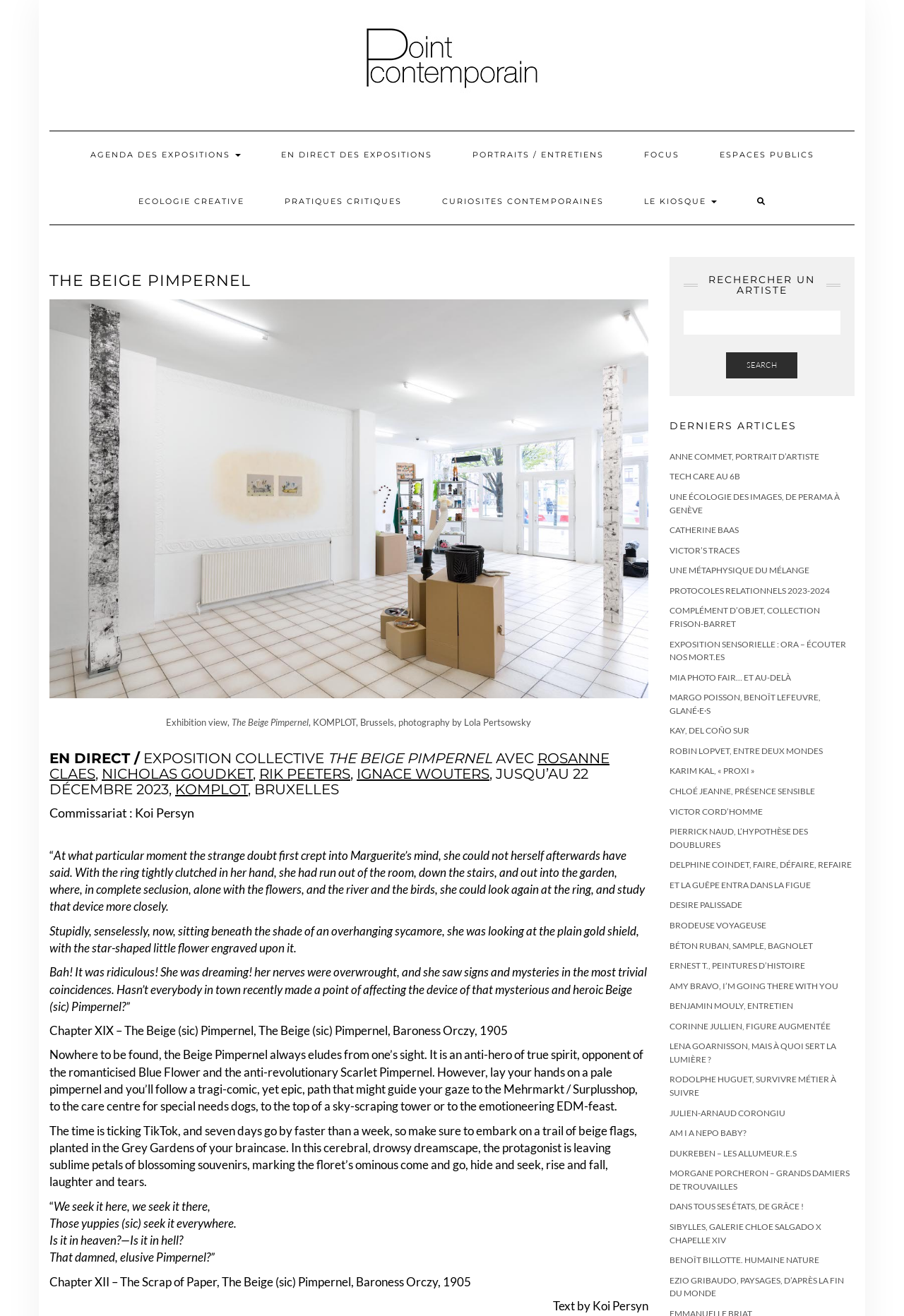From the element description KARIM KAL, « PROXI », predict the bounding box coordinates of the UI element. The coordinates must be specified in the format (top-left x, top-left y, bottom-right x, bottom-right y) and should be within the 0 to 1 range.

[0.74, 0.582, 0.835, 0.59]